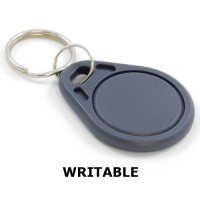Please respond to the question using a single word or phrase:
What is the purpose of the keyring hole?

To attach to a keyring